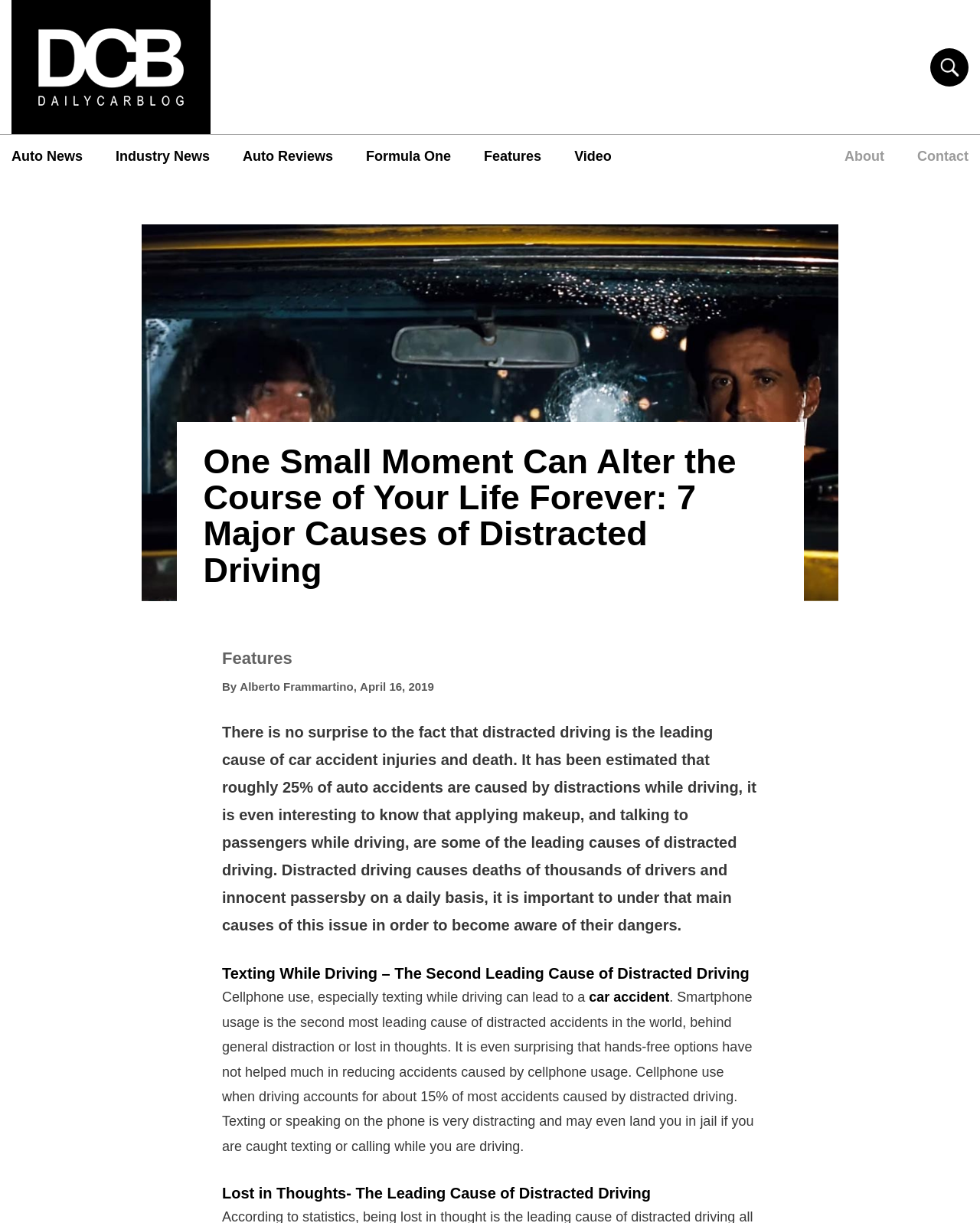What is the second leading cause of distracted driving?
Look at the image and respond with a single word or a short phrase.

Texting while driving